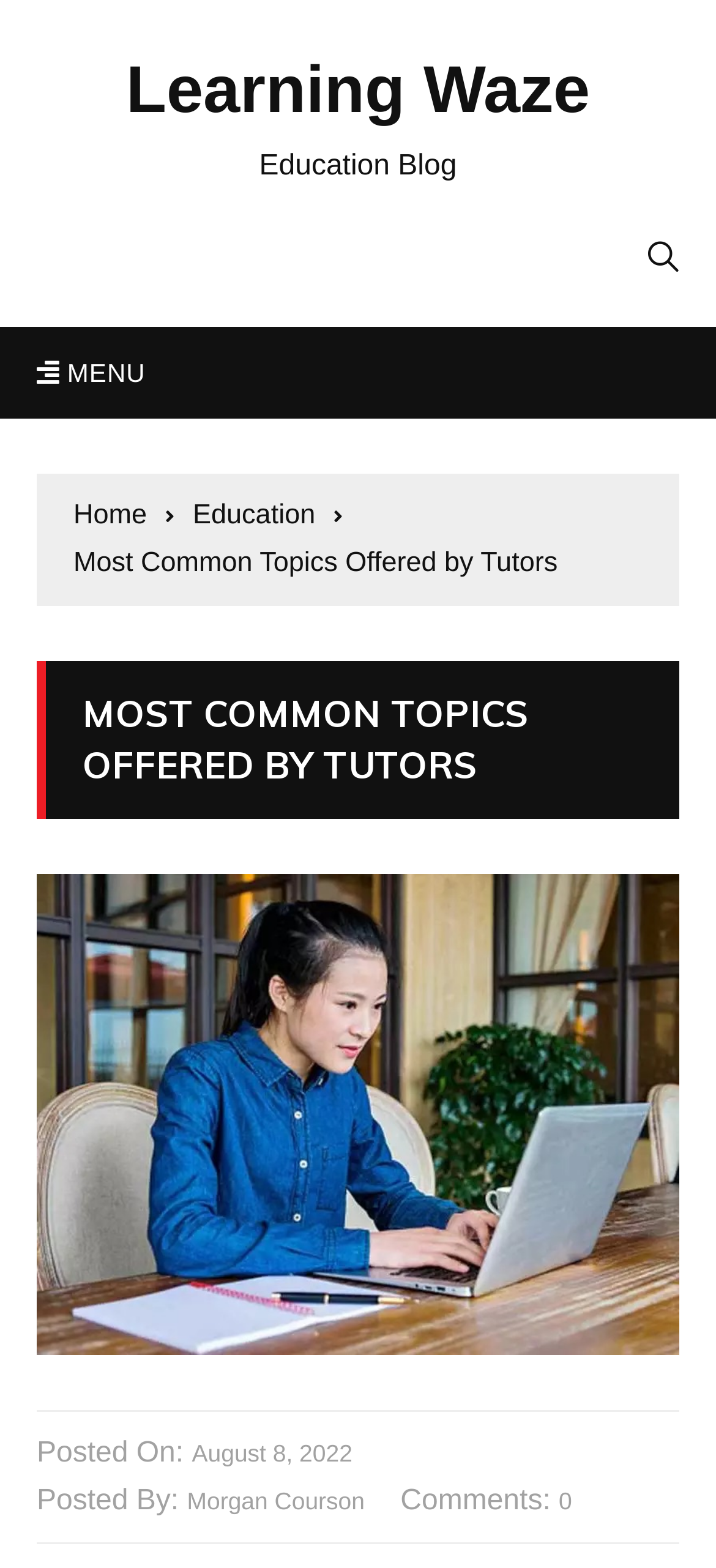What is the title of the image in the current article?
From the image, respond with a single word or phrase.

Most Common Topics Offered by Tutors